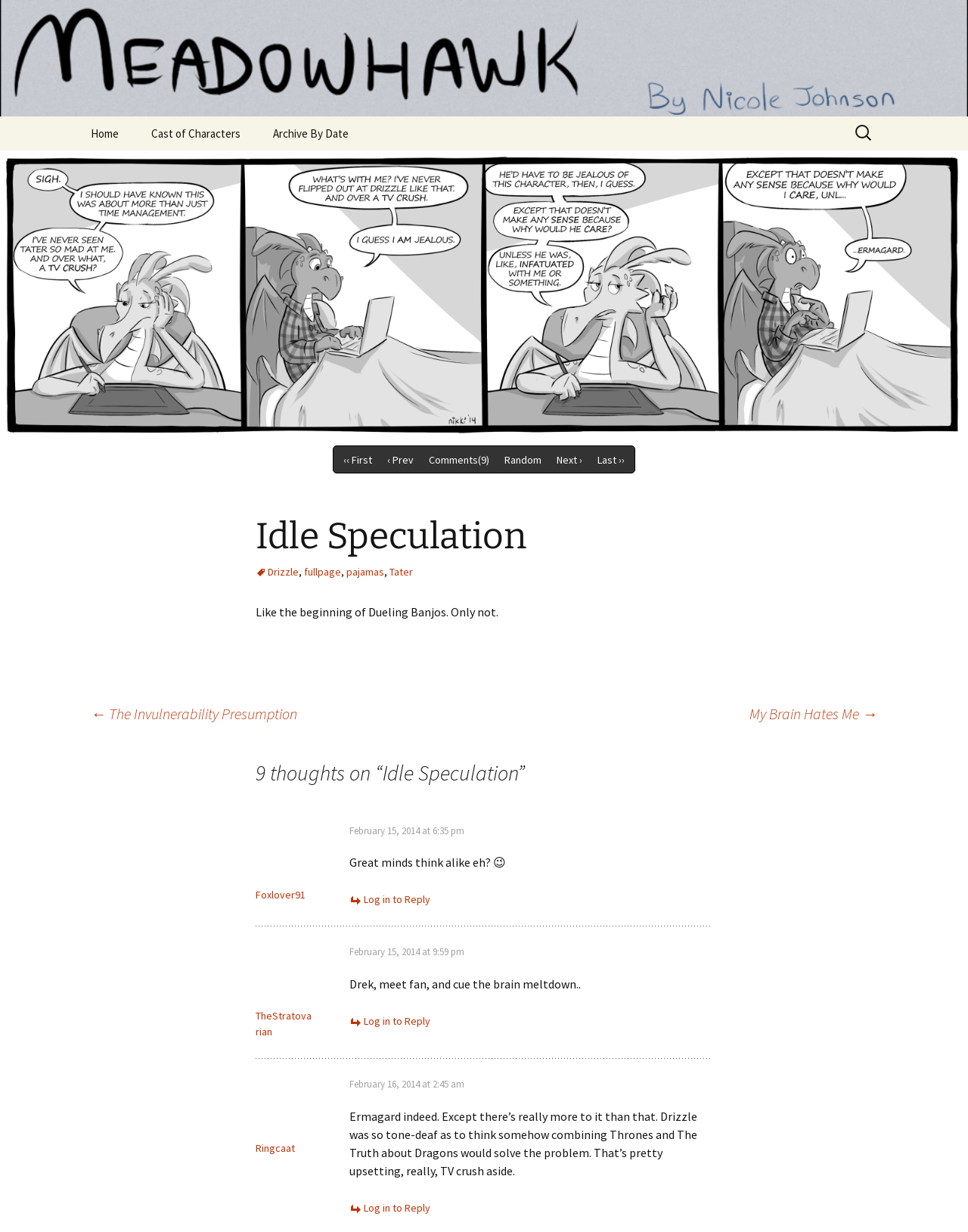Reply to the question with a single word or phrase:
How many comments are there on this page?

9